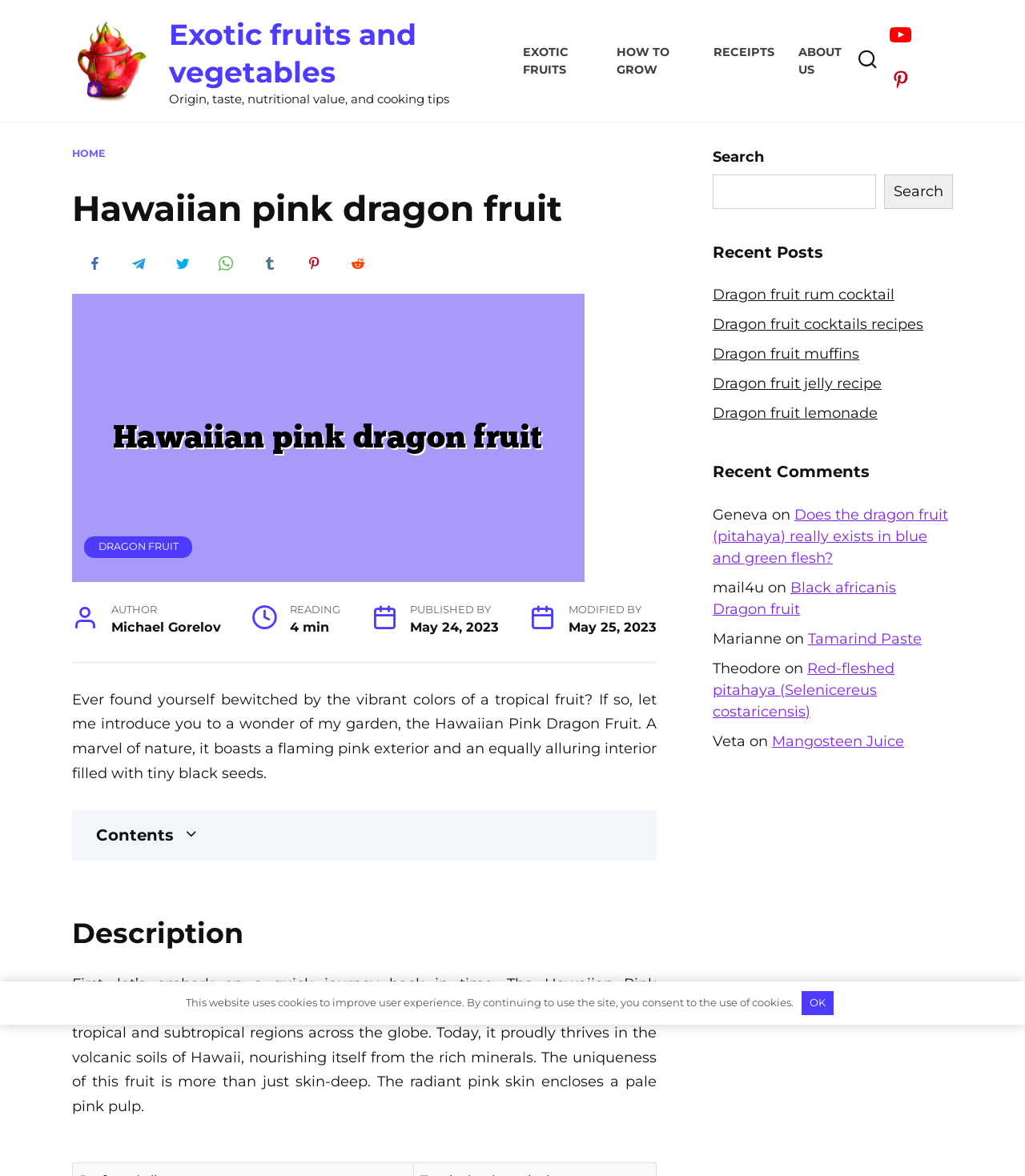Give a short answer to this question using one word or a phrase:
What is the purpose of the search box?

To search the website